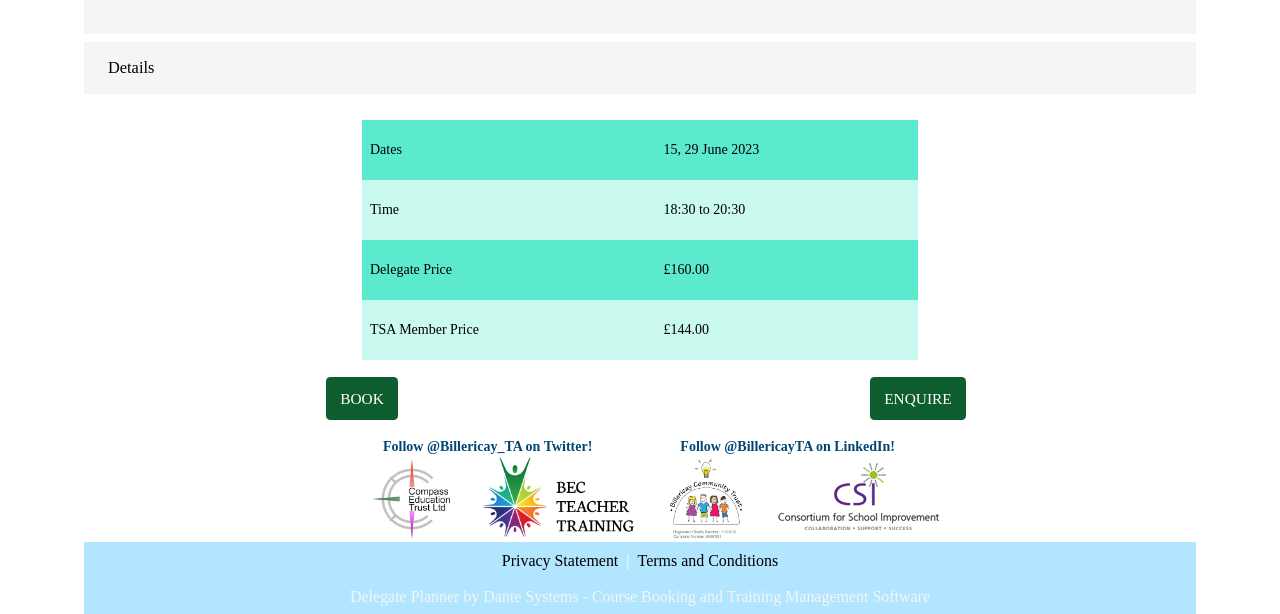Provide a thorough and detailed response to the question by examining the image: 
What is the name of the software used for course booking and training management?

The name of the software used for course booking and training management is 'Delegate Planner by Dante Systems', which is mentioned at the bottom of the page as a link.